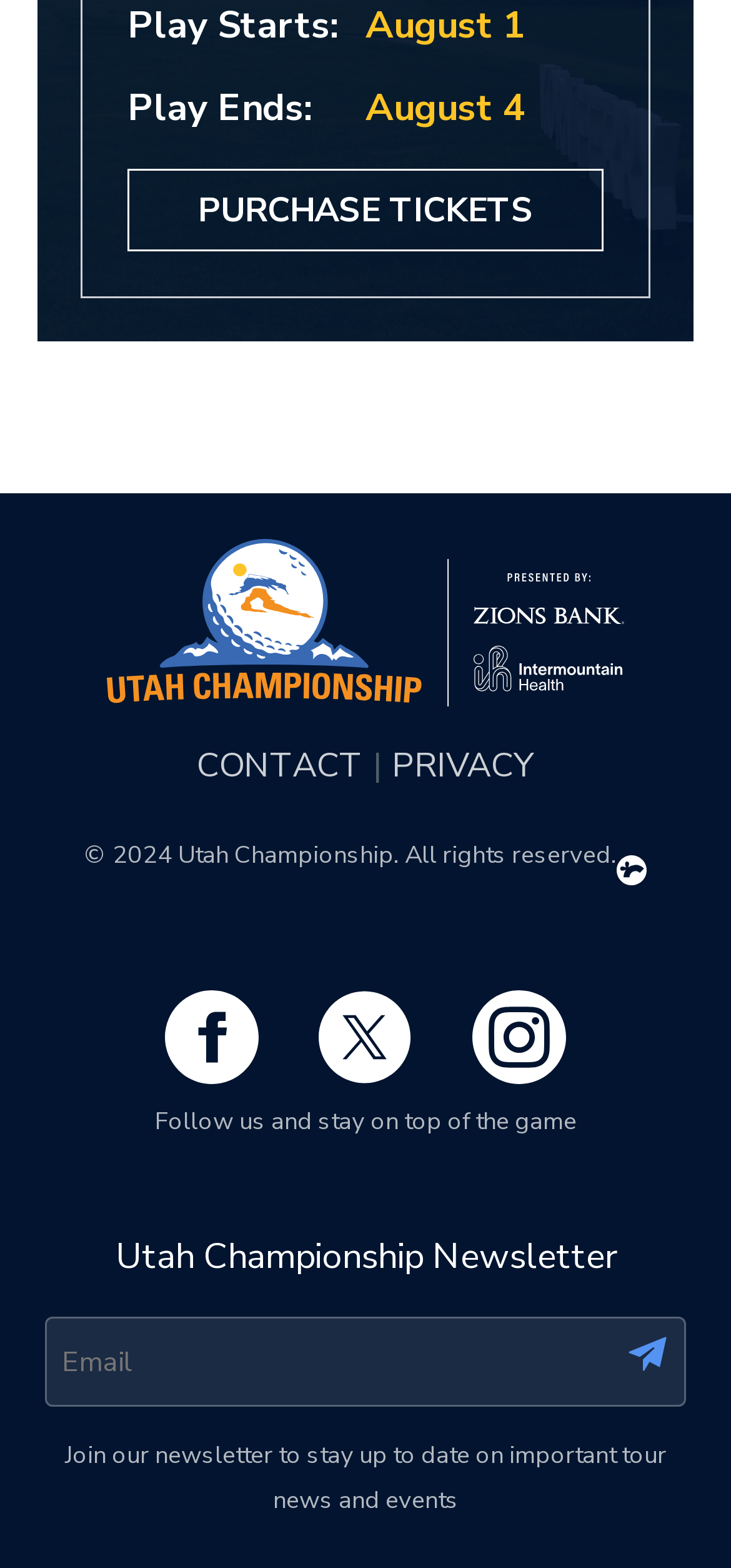How can I purchase tickets?
Please provide a single word or phrase answer based on the image.

PURCHASE TICKETS link